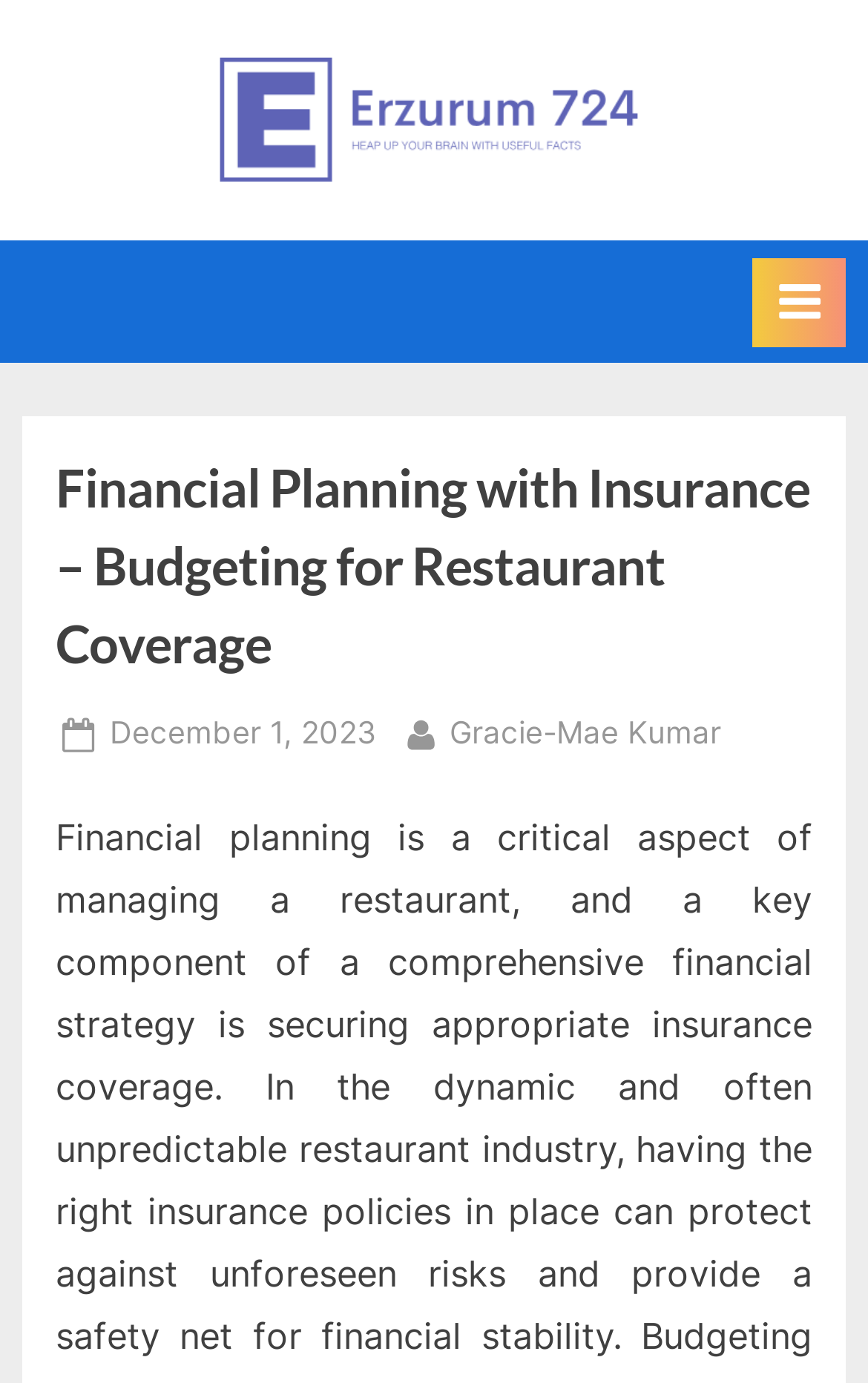Locate the bounding box for the described UI element: "parent_node: Erzurum 724". Ensure the coordinates are four float numbers between 0 and 1, formatted as [left, top, right, bottom].

[0.224, 0.026, 0.776, 0.148]